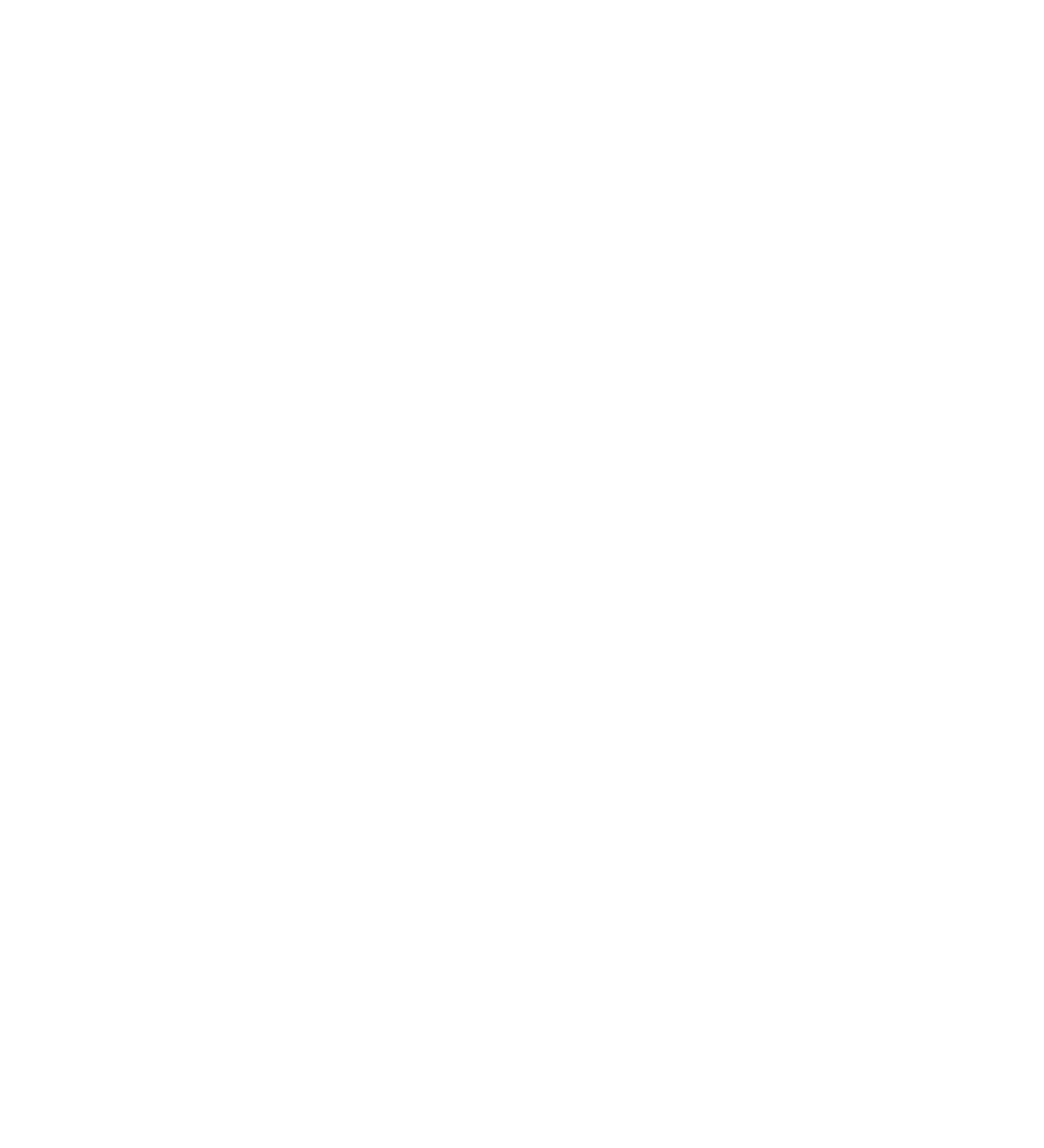What is the type of boiler replaced in Ballingry?
Provide a detailed answer to the question using information from the image.

The text description of the boiler replacement job in Ballingry mentions that the old boiler was a 'back boiler'. Therefore, the type of boiler replaced is a back boiler.